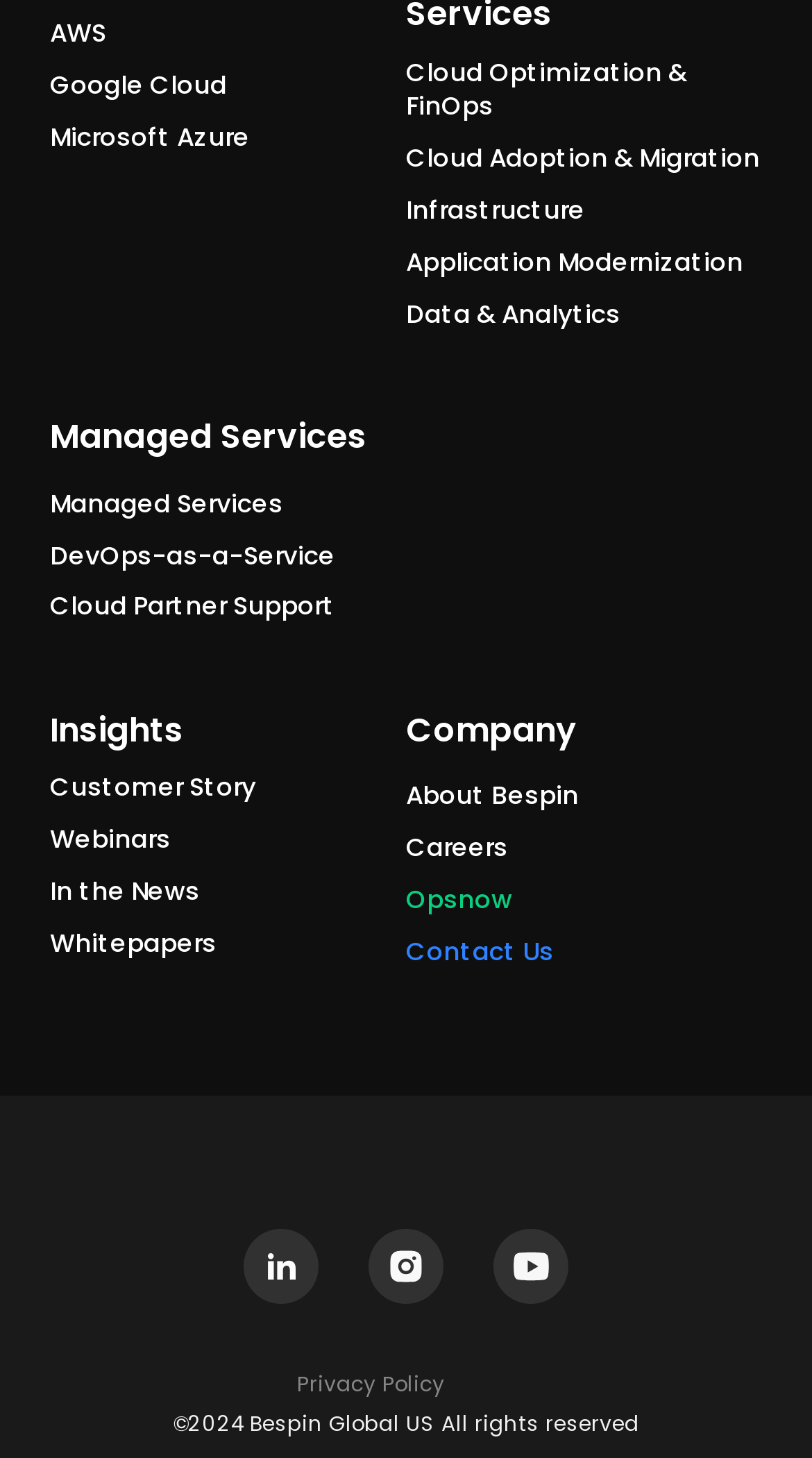What are the cloud services mentioned?
Please answer the question with a single word or phrase, referencing the image.

AWS, Google Cloud, Microsoft Azure